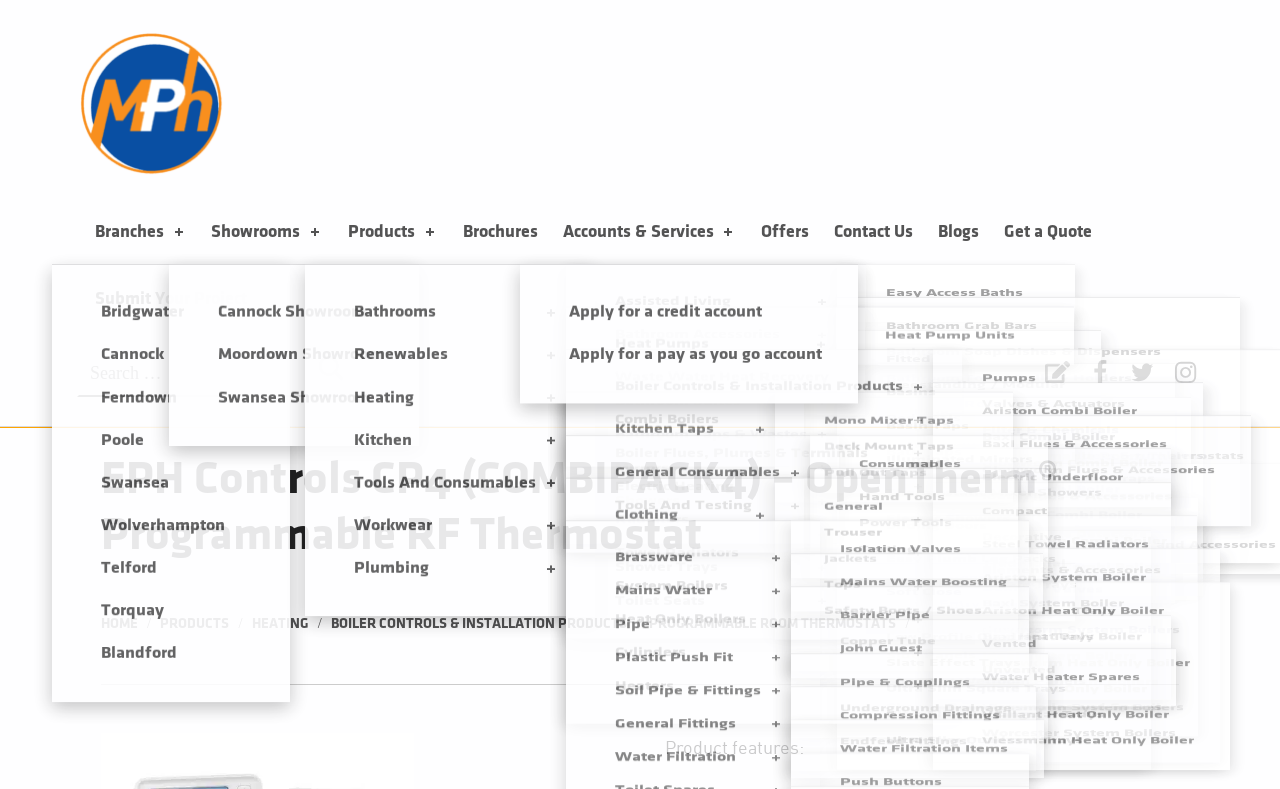Please determine the bounding box coordinates of the element to click in order to execute the following instruction: "View the 'PROGRAMMABLE ROOM THERMOSTATS' page". The coordinates should be four float numbers between 0 and 1, specified as [left, top, right, bottom].

[0.507, 0.782, 0.7, 0.798]